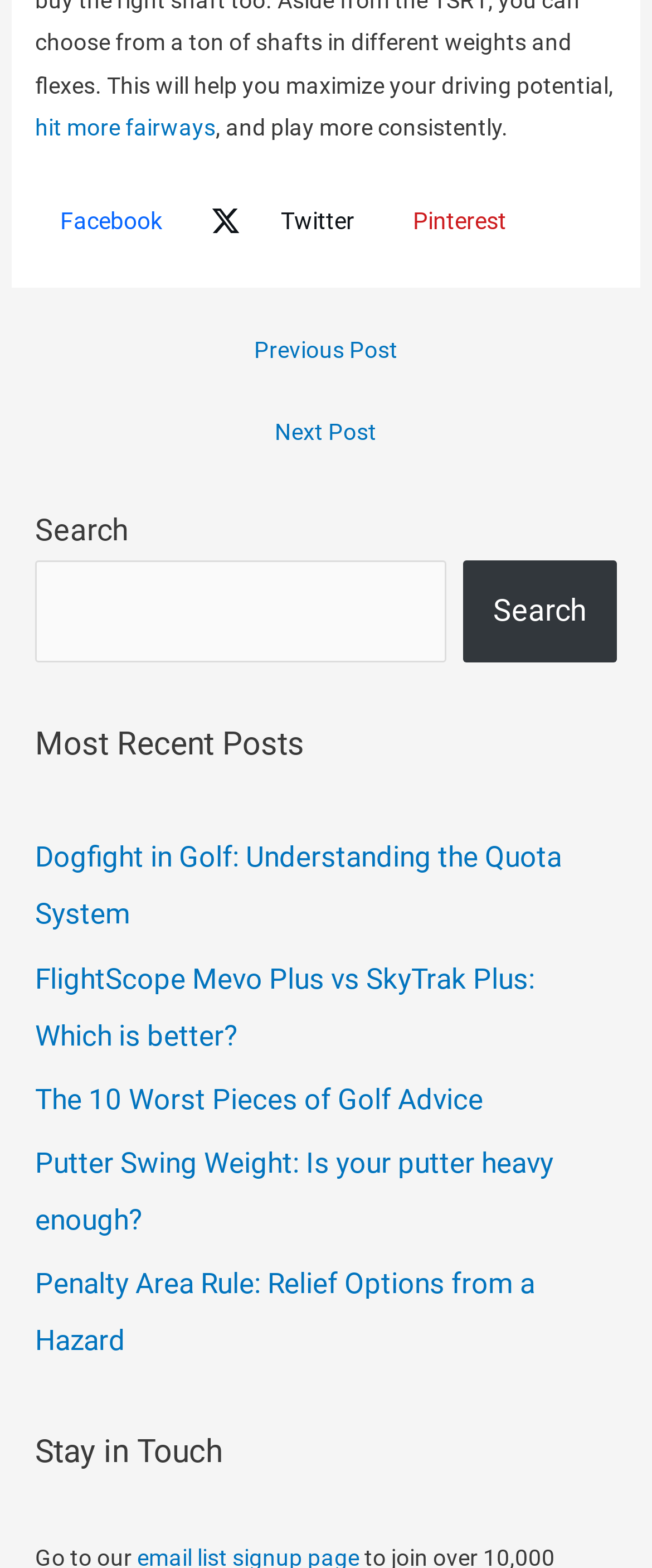From the element description: "Twitter", extract the bounding box coordinates of the UI element. The coordinates should be expressed as four float numbers between 0 and 1, in the order [left, top, right, bottom].

[0.3, 0.121, 0.582, 0.16]